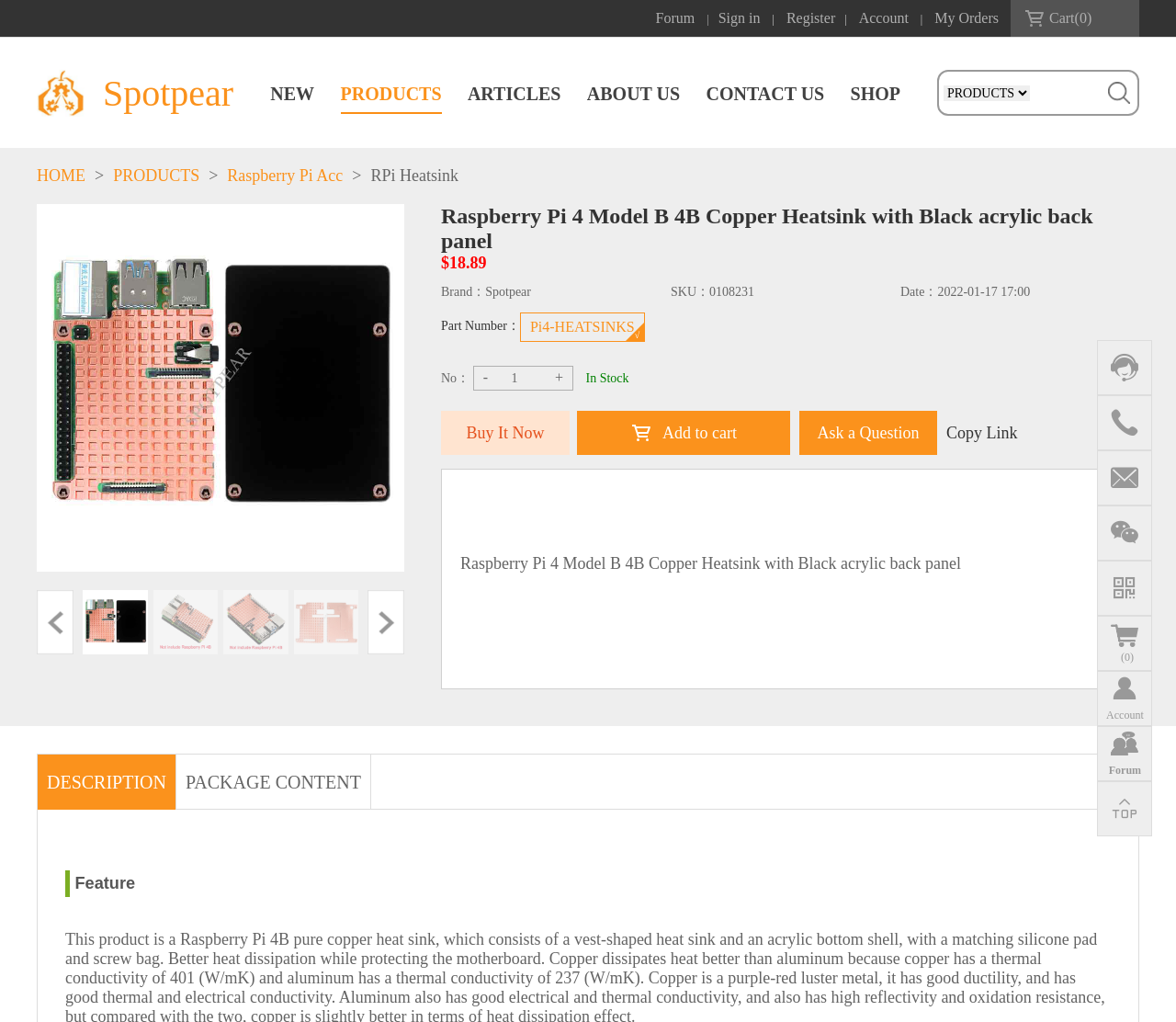Please specify the bounding box coordinates of the region to click in order to perform the following instruction: "Sign in".

[0.611, 0.01, 0.646, 0.025]